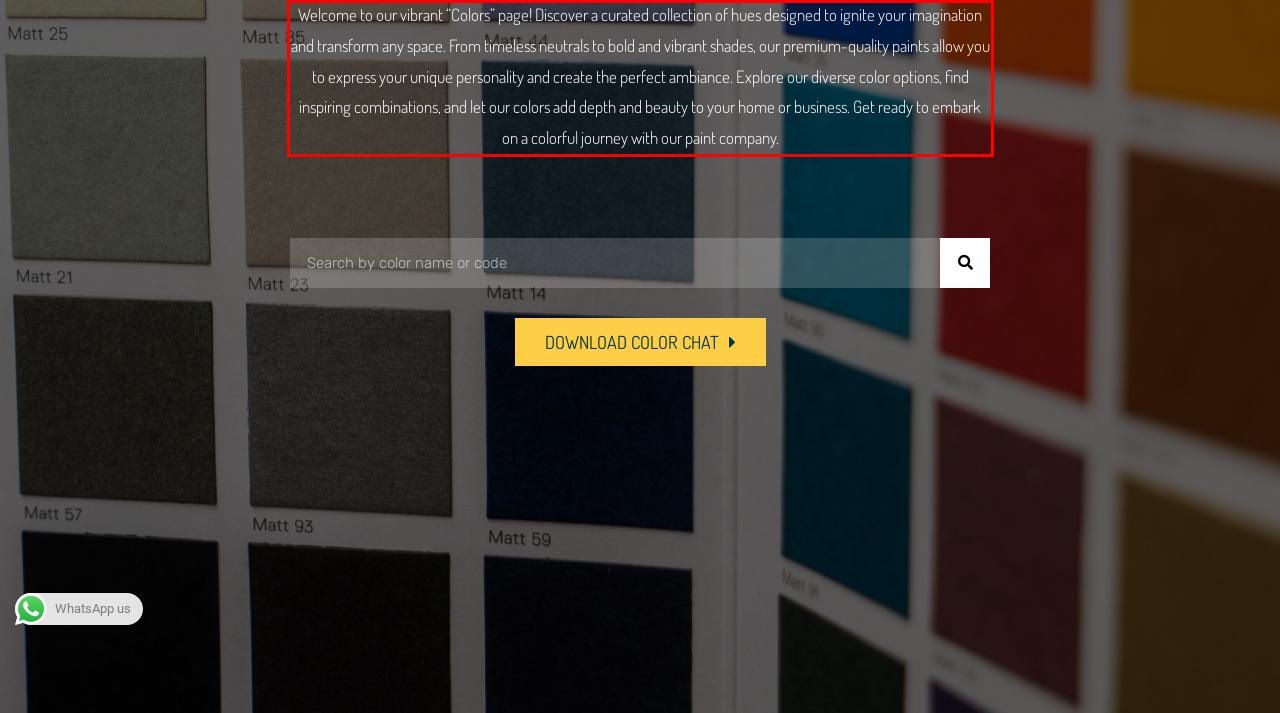Using the provided screenshot, read and generate the text content within the red-bordered area.

Welcome to our vibrant “Colors” page! Discover a curated collection of hues designed to ignite your imagination and transform any space. From timeless neutrals to bold and vibrant shades, our premium-quality paints allow you to express your unique personality and create the perfect ambiance. Explore our diverse color options, find inspiring combinations, and let our colors add depth and beauty to your home or business. Get ready to embark on a colorful journey with our paint company.